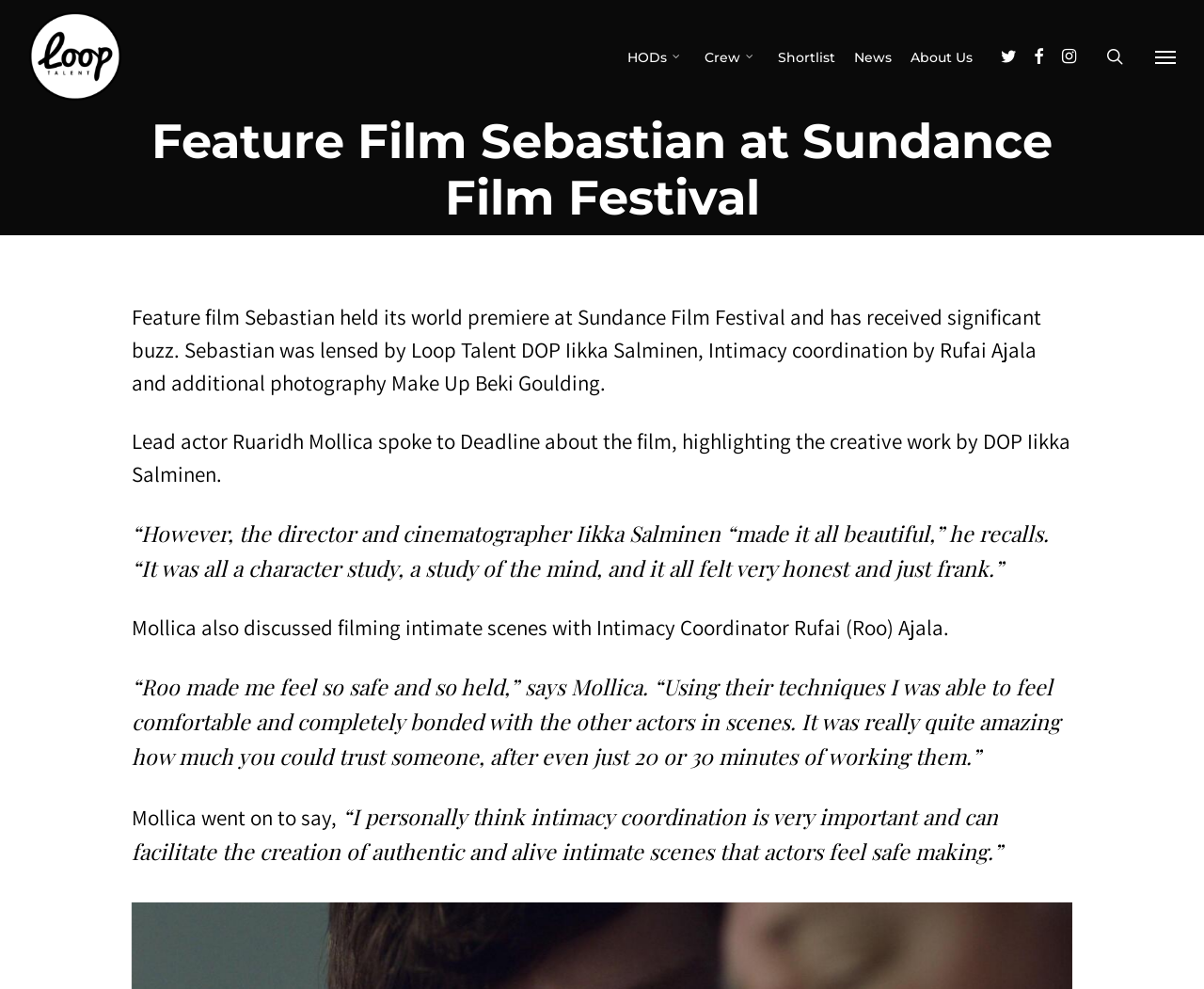Identify the bounding box coordinates of the clickable region required to complete the instruction: "Open Navigation Menu". The coordinates should be given as four float numbers within the range of 0 and 1, i.e., [left, top, right, bottom].

[0.938, 0.0, 1.0, 0.114]